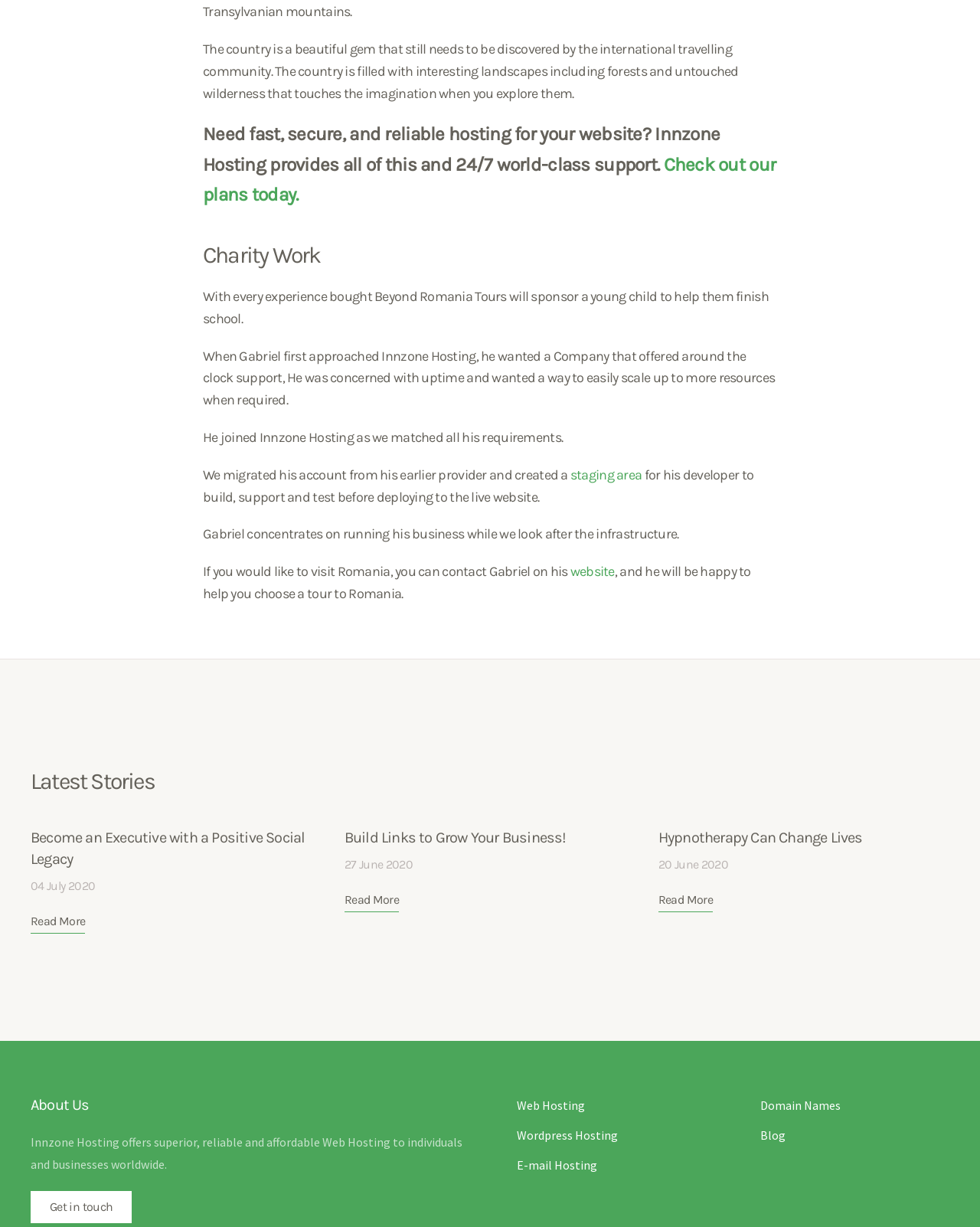What is the purpose of the 'staging area' mentioned on the webpage?
Please utilize the information in the image to give a detailed response to the question.

According to the webpage, Innzone Hosting created a staging area for Gabriel's developer to build, support, and test before deploying to the live website. This suggests that the staging area is a temporary environment for development and testing purposes.